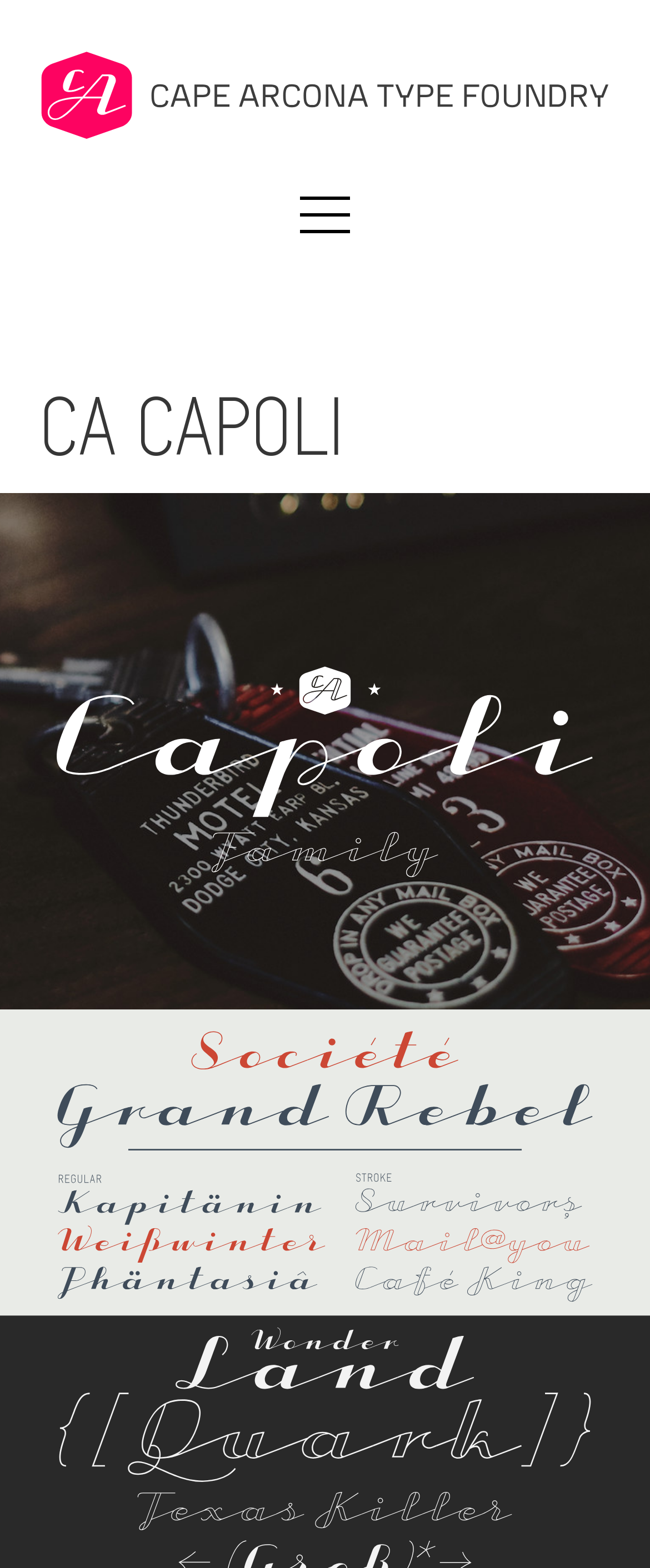How many images are on the webpage?
Refer to the image and answer the question using a single word or phrase.

3